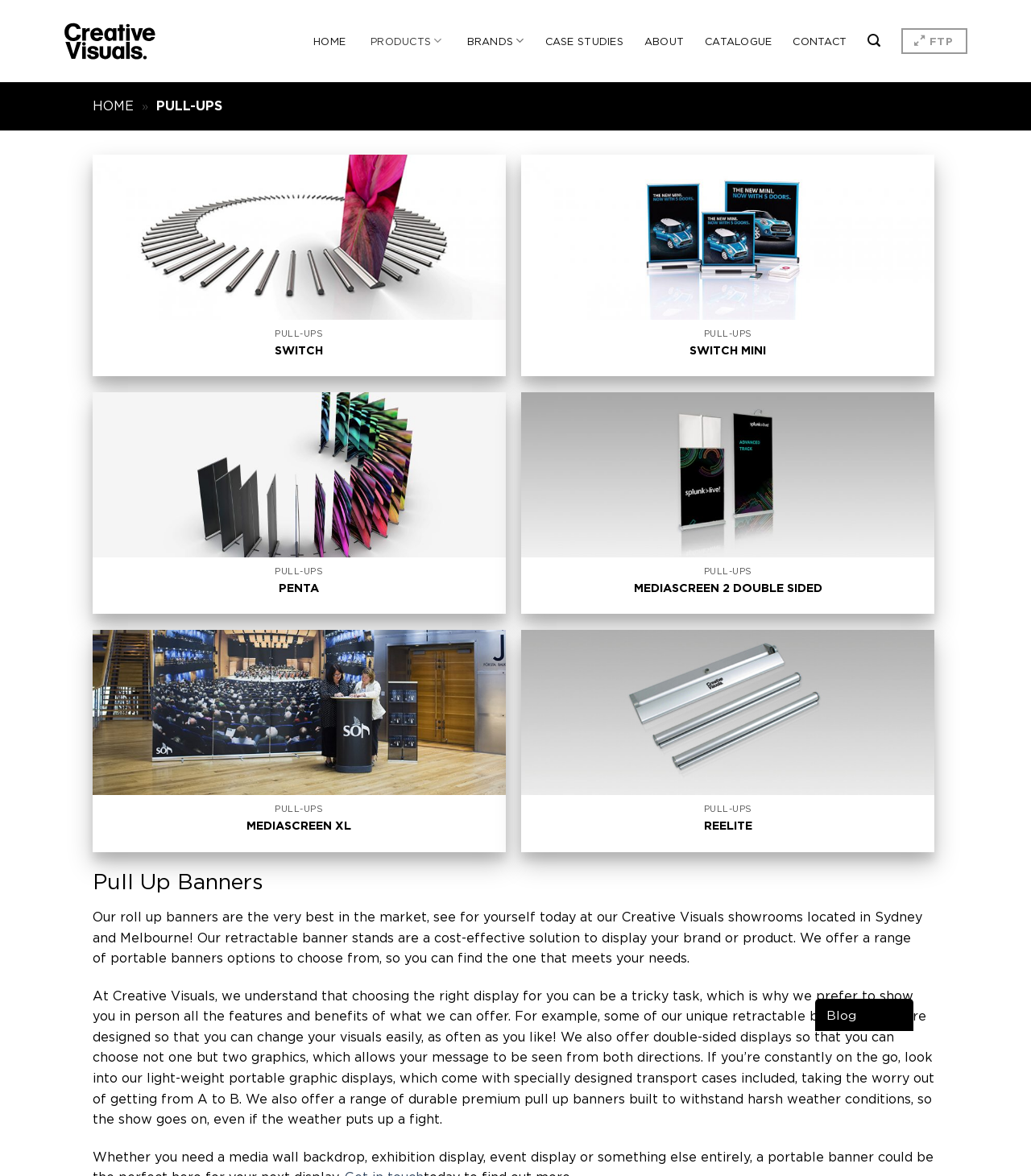Please answer the following question using a single word or phrase: 
Where are the Creative Visuals showrooms located?

Sydney and Melbourne